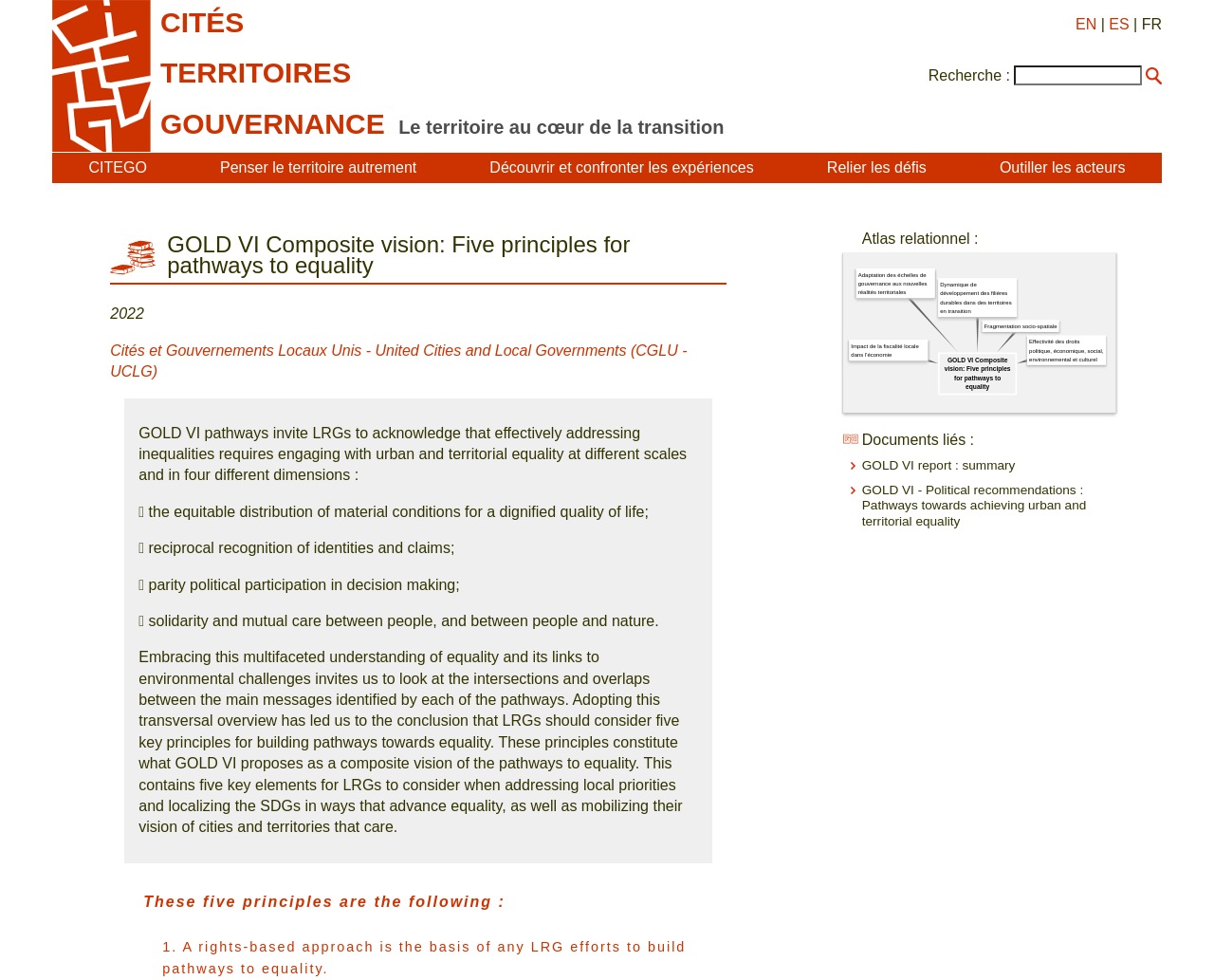Determine the bounding box coordinates of the clickable area required to perform the following instruction: "Explore the Atlas relationnel". The coordinates should be represented as four float numbers between 0 and 1: [left, top, right, bottom].

[0.694, 0.236, 0.909, 0.253]